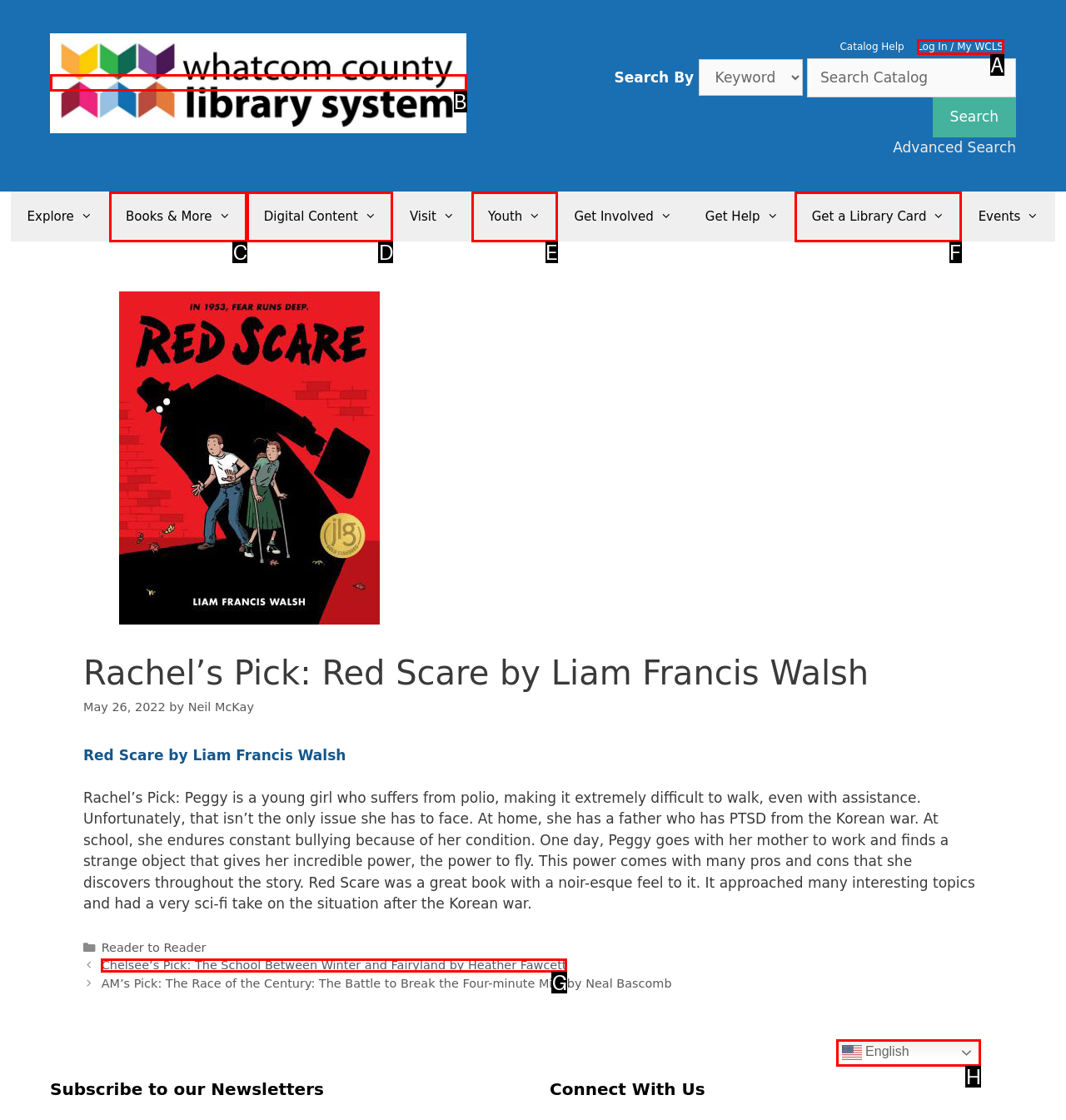Which HTML element fits the description: Log In / My WCLS? Respond with the letter of the appropriate option directly.

A